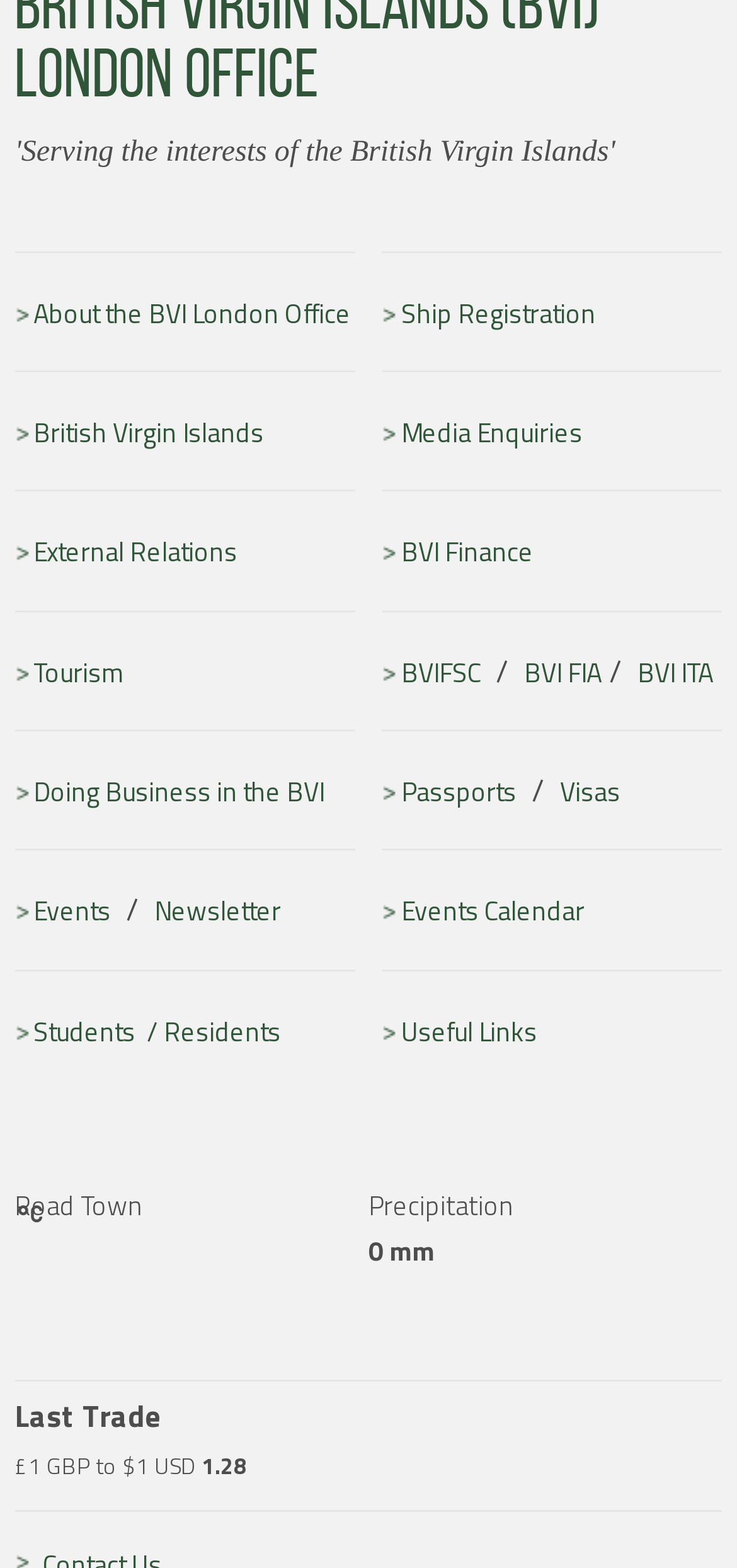Please identify the bounding box coordinates of the element that needs to be clicked to execute the following command: "View the BVI FIA page". Provide the bounding box using four float numbers between 0 and 1, formatted as [left, top, right, bottom].

[0.711, 0.419, 0.817, 0.438]